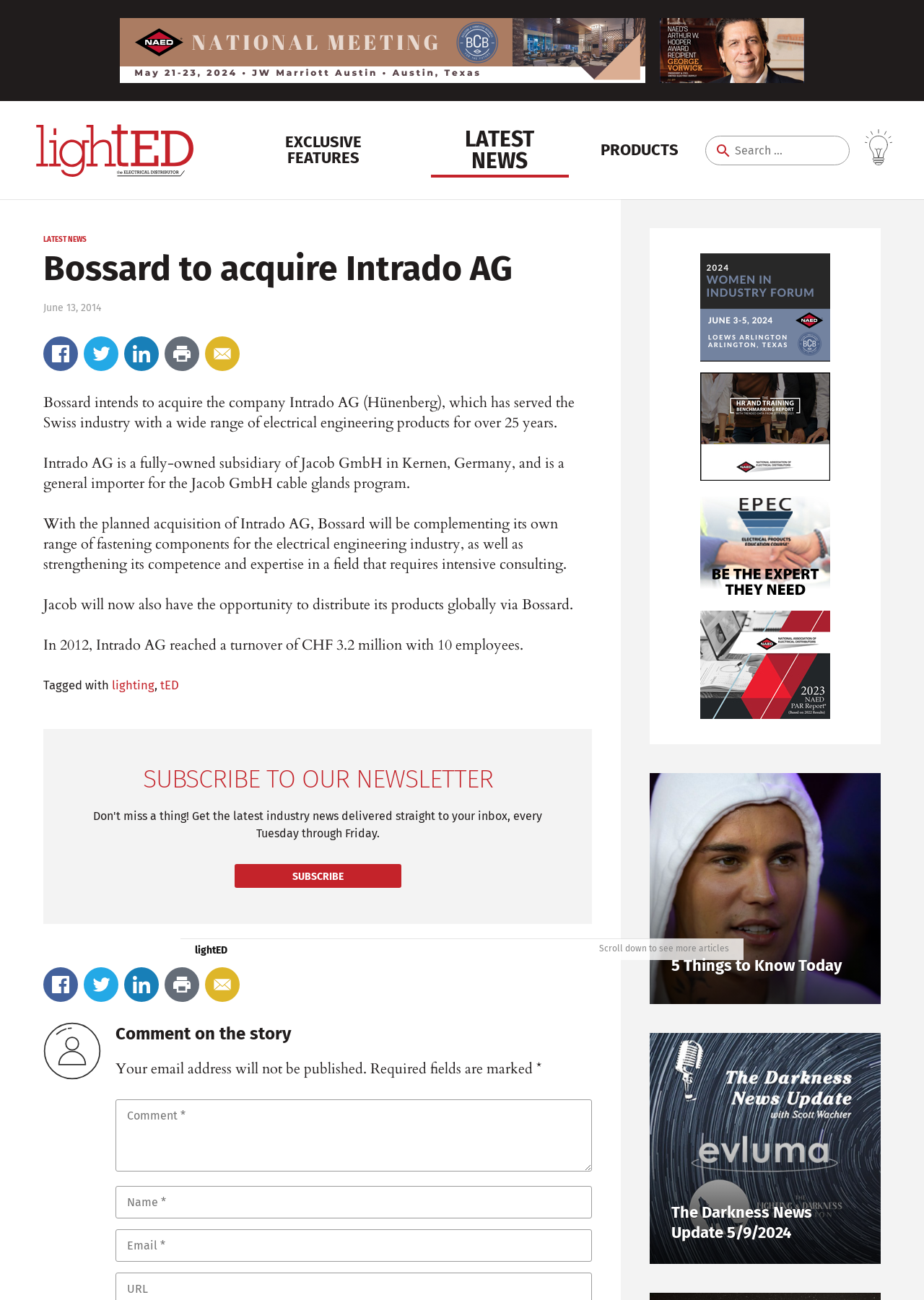Determine the bounding box coordinates for the UI element matching this description: "June 13, 2014July 11, 2017".

[0.047, 0.232, 0.109, 0.242]